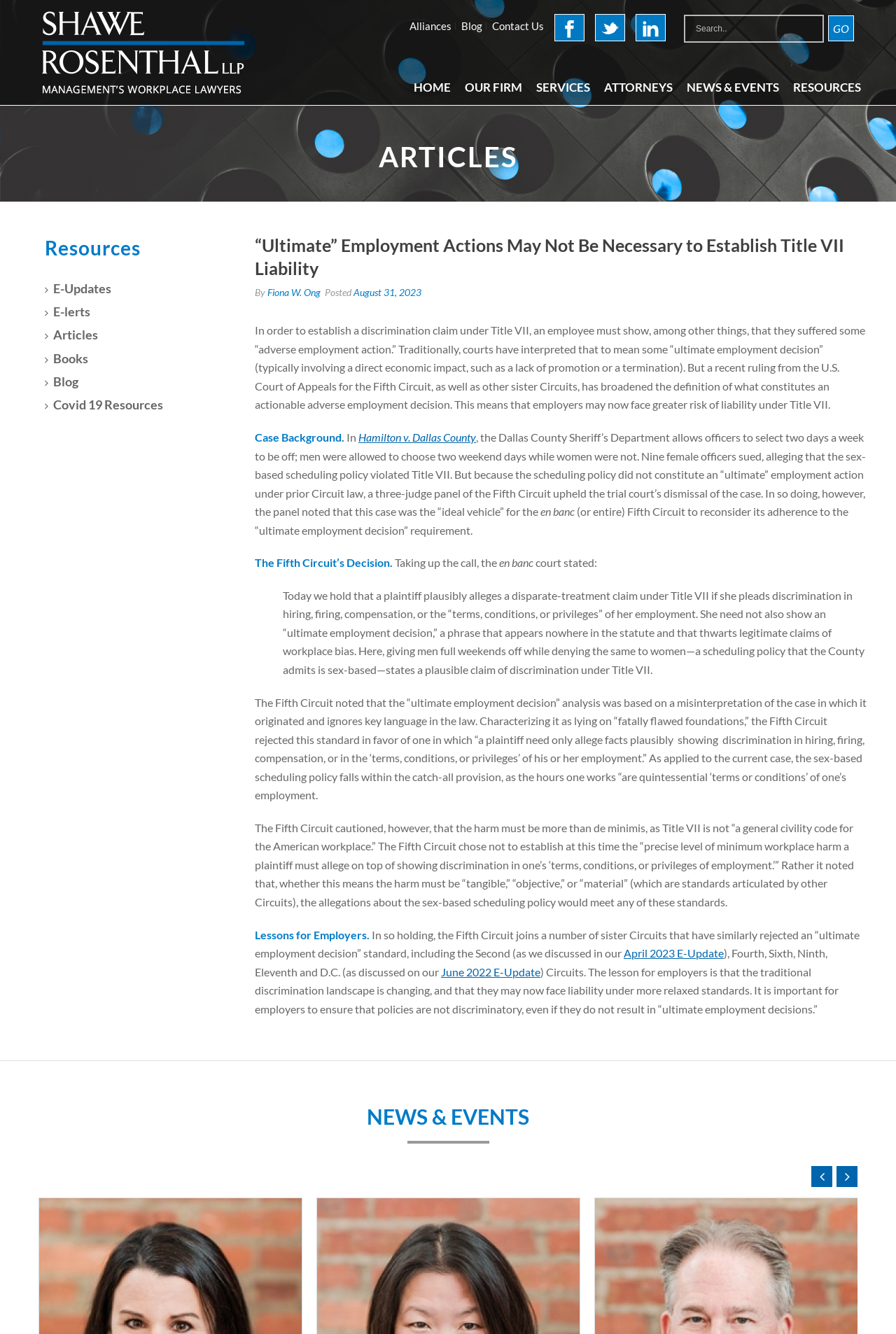Determine the bounding box coordinates for the clickable element to execute this instruction: "Read the article by Fiona W. Ong". Provide the coordinates as four float numbers between 0 and 1, i.e., [left, top, right, bottom].

[0.298, 0.215, 0.358, 0.224]